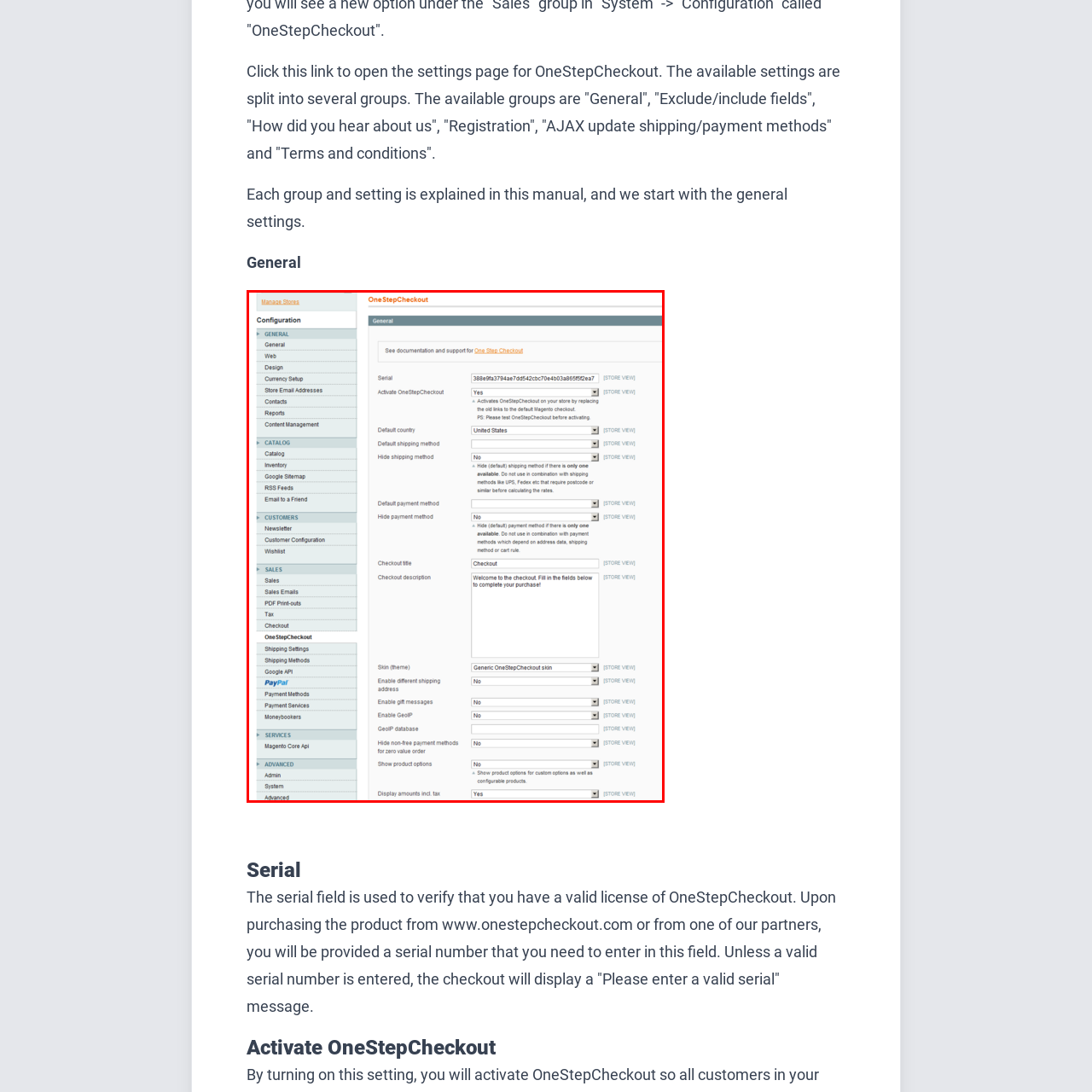Create a detailed narrative of the scene depicted inside the red-outlined image.

The image displayed presents a segment of the configuration page for OneStepCheckout, a tool designed to streamline the checkout process for e-commerce websites. It prominently features the "General" settings under the "OneStepCheckout" configuration section. Key elements in this interface include the "Serial" field, which requires a valid license key for activation, alongside options to enable or disable various shipping and payment methods. Users can select default shipping states and customize their checkout experience. The interface is designed to help users easily navigate through essential settings, ensuring a smooth and efficient checkout process for customers.